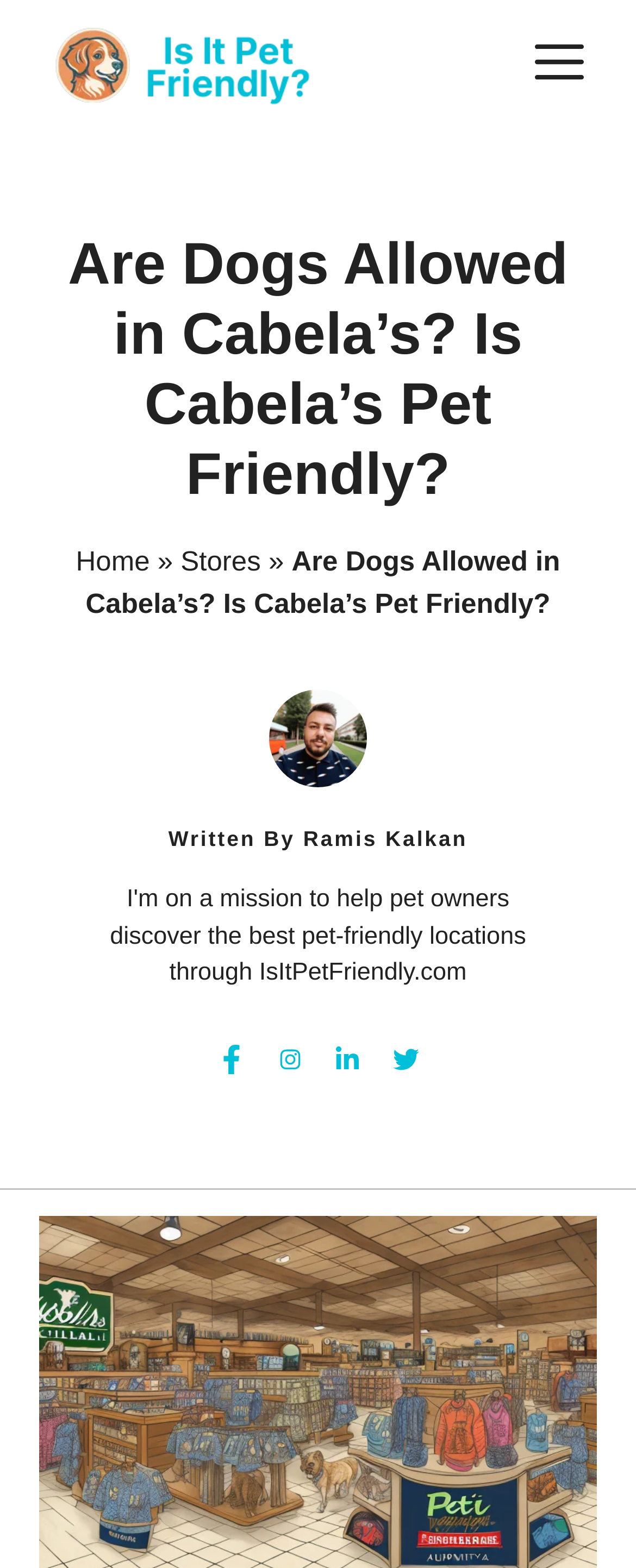Using a single word or phrase, answer the following question: 
What is the name of the author of the article?

Ramis Kalkan